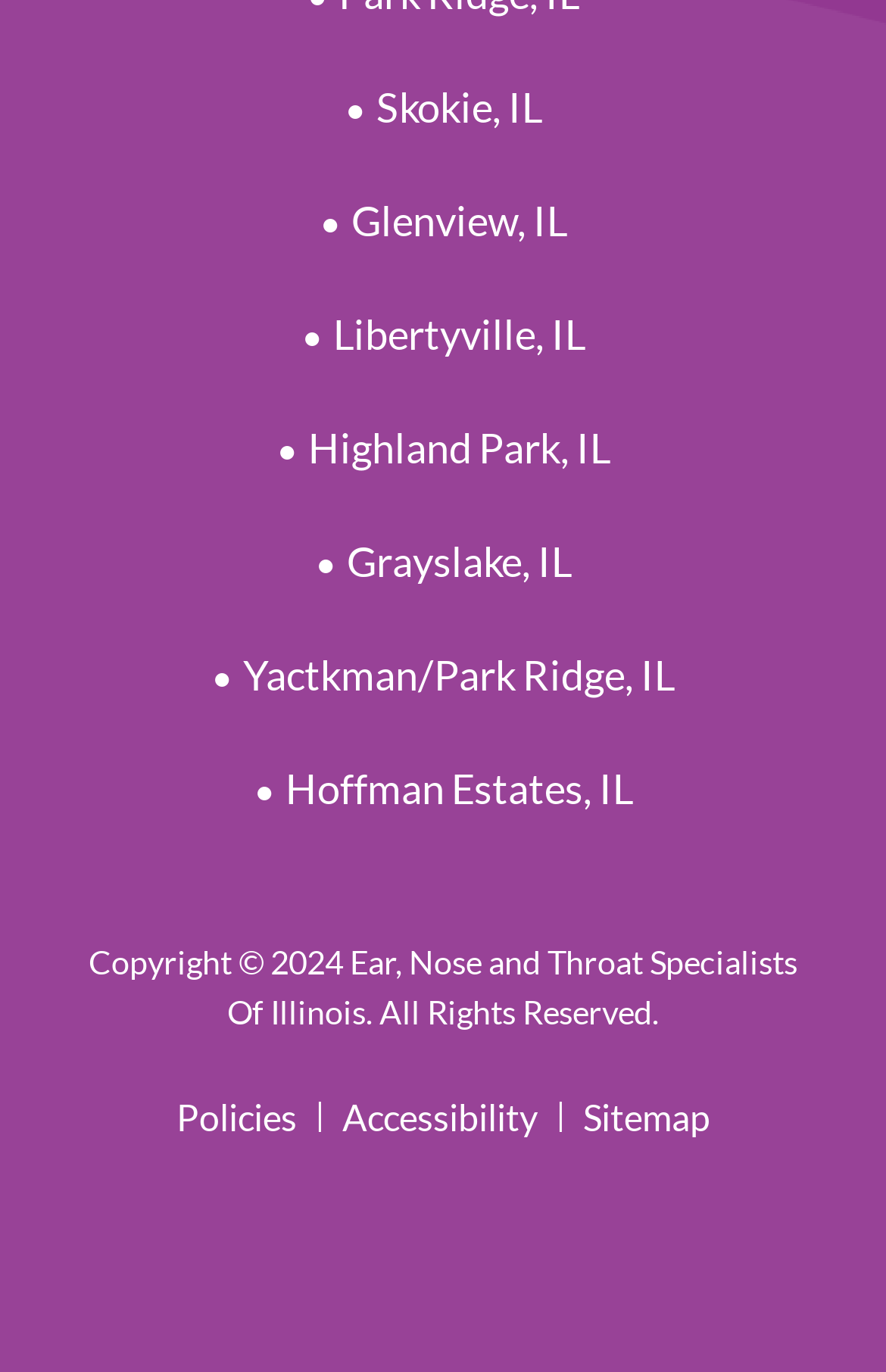Please locate the bounding box coordinates for the element that should be clicked to achieve the following instruction: "check Accessibility". Ensure the coordinates are given as four float numbers between 0 and 1, i.e., [left, top, right, bottom].

[0.386, 0.799, 0.606, 0.83]